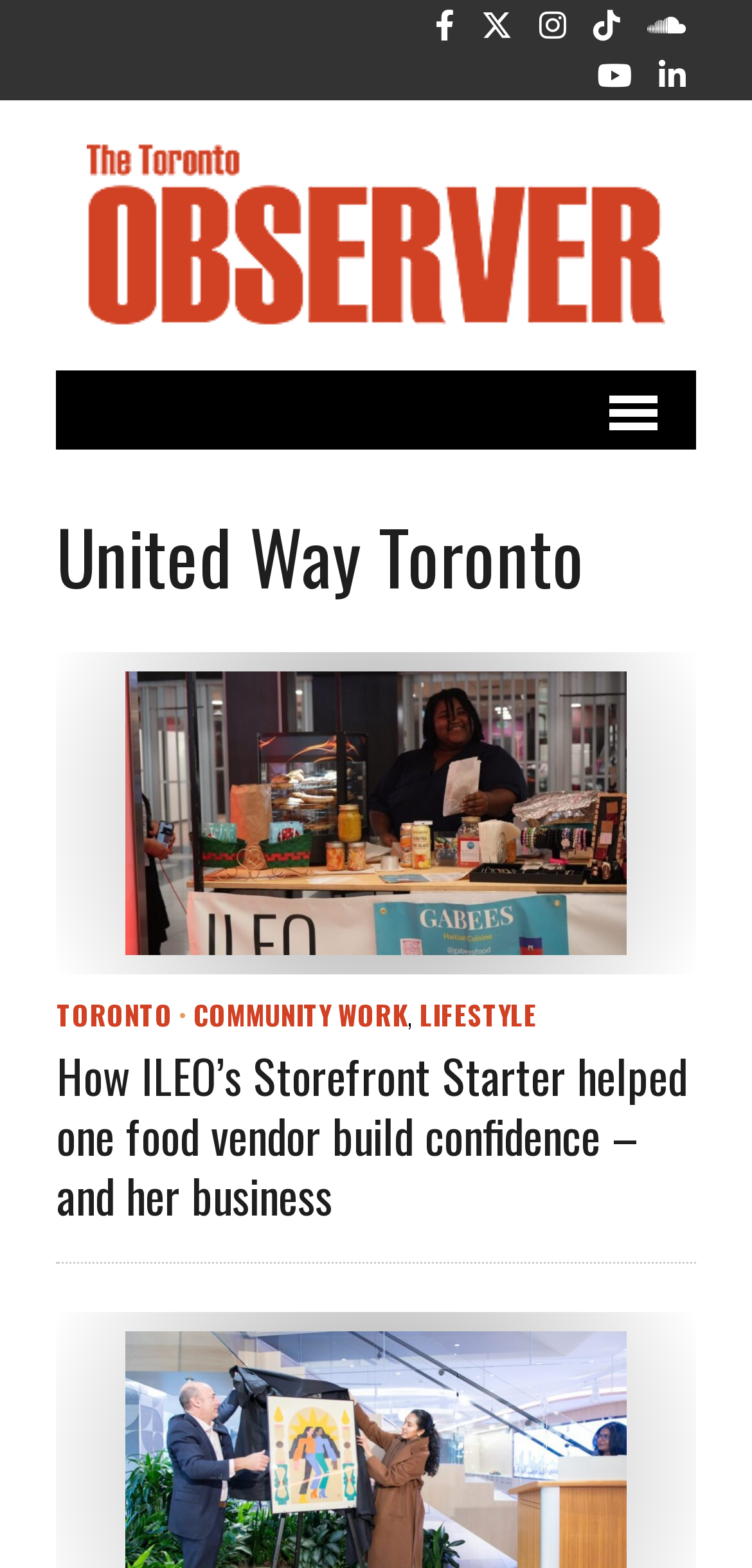How many social media links are at the top?
Please provide a comprehensive answer based on the information in the image.

I counted the social media links at the top of the webpage, which are Facebook, Twitter, Instagram, TikTok, SoundCloud, and YouTube, and found that there are 6 in total.